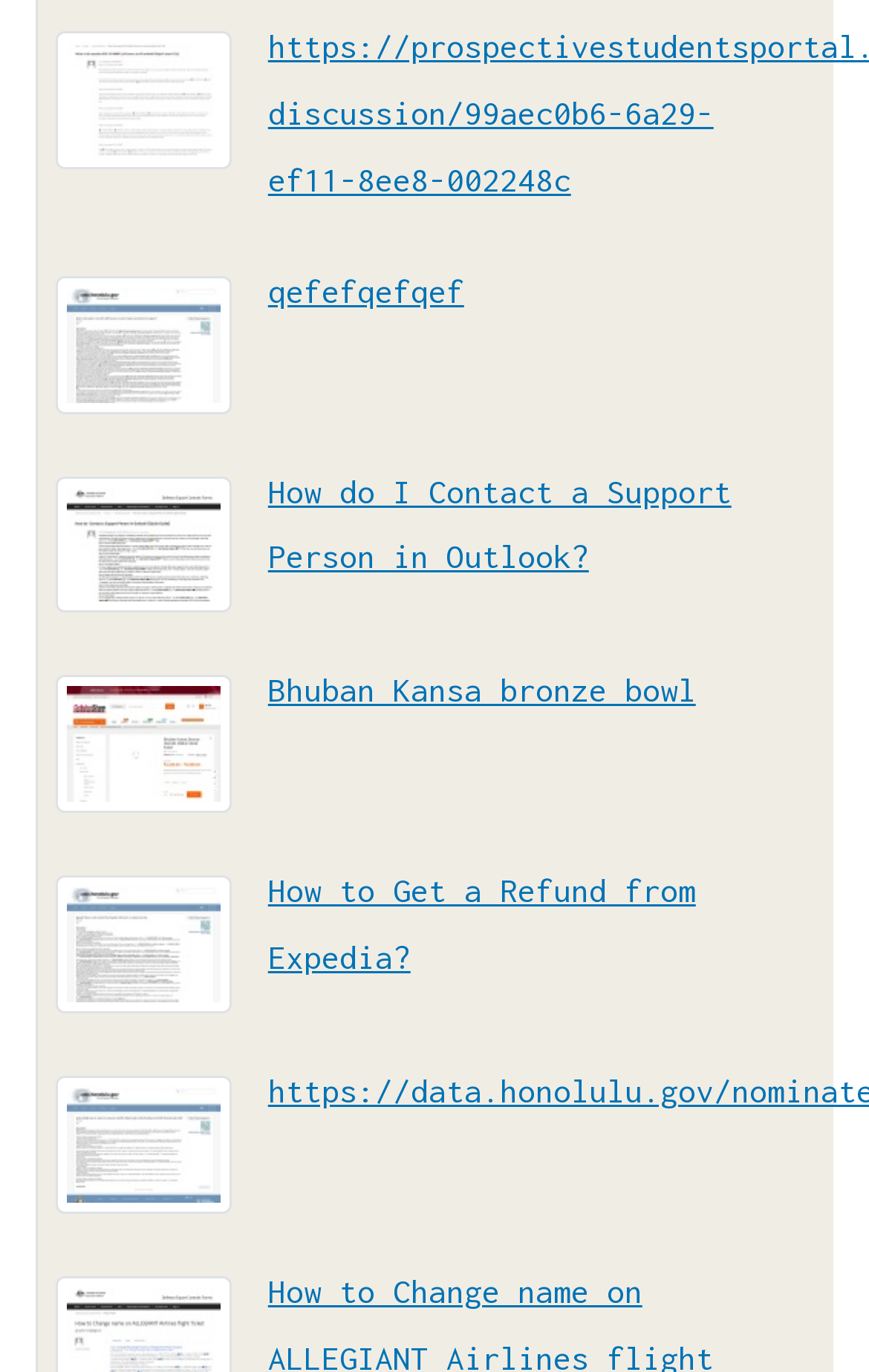From the image, can you give a detailed response to the question below:
What is the topic of the last link?

The last link on the webpage has the text 'How to Change name on ALLEGIANT Airlines flight Ticket'. Based on this text, it can be inferred that the topic of the last link is related to changing the name on a flight ticket with ALLEGIANT Airlines.